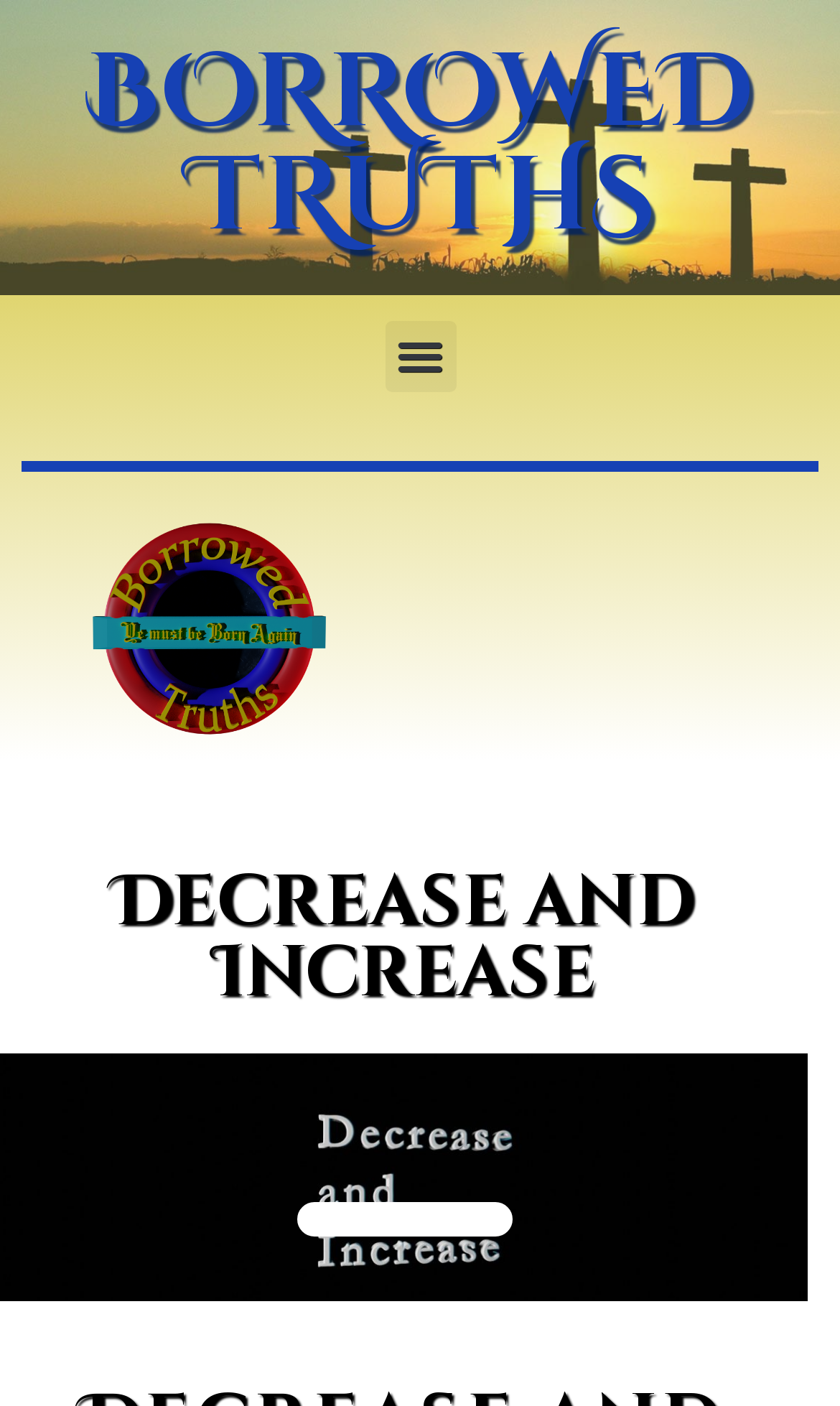Using the webpage screenshot, locate the HTML element that fits the following description and provide its bounding box: "Difference between IrDA and Bluetooth".

None